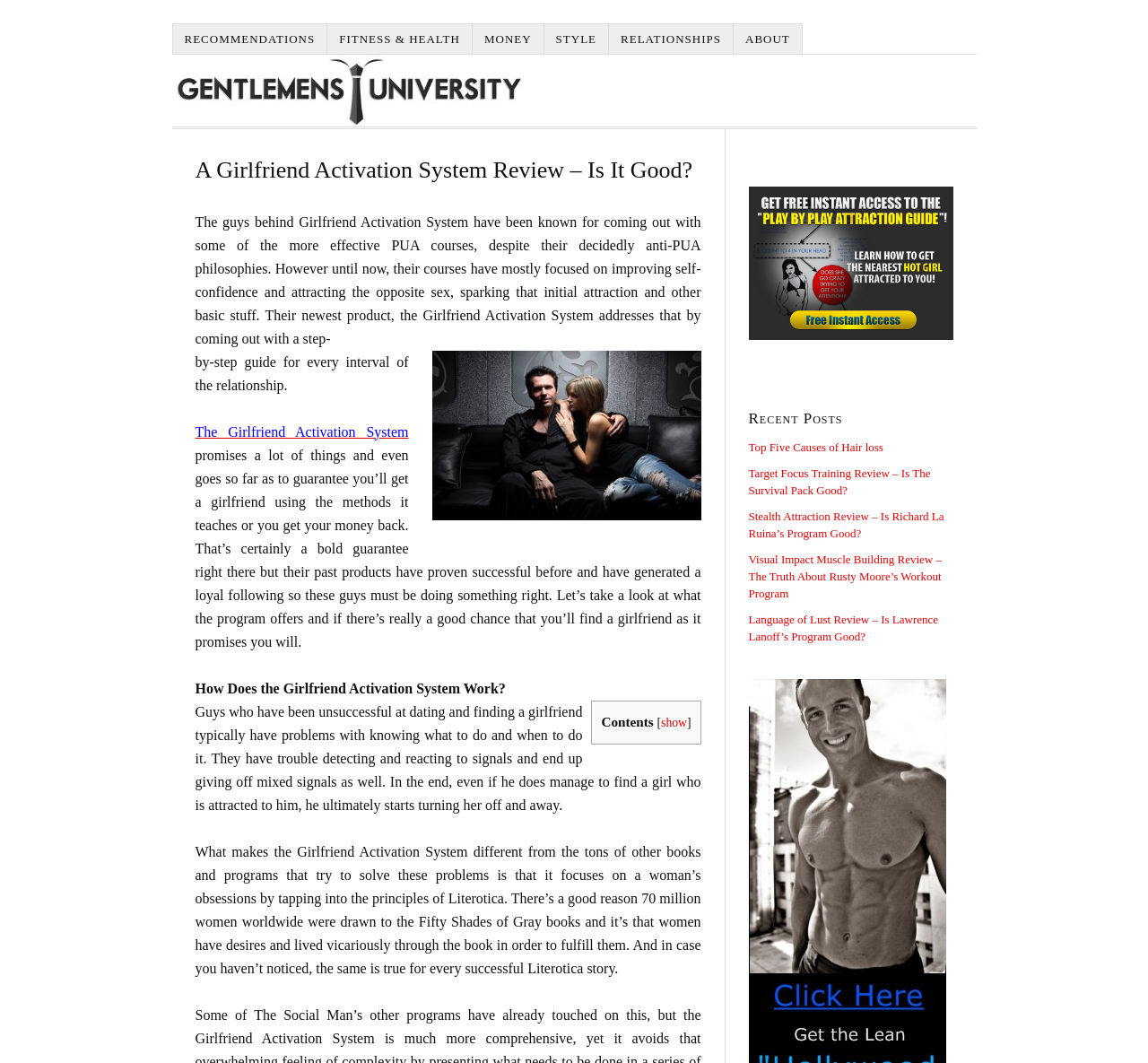Identify the bounding box coordinates of the section that should be clicked to achieve the task described: "Click the 'RELATIONSHIPS' link".

[0.531, 0.022, 0.639, 0.051]